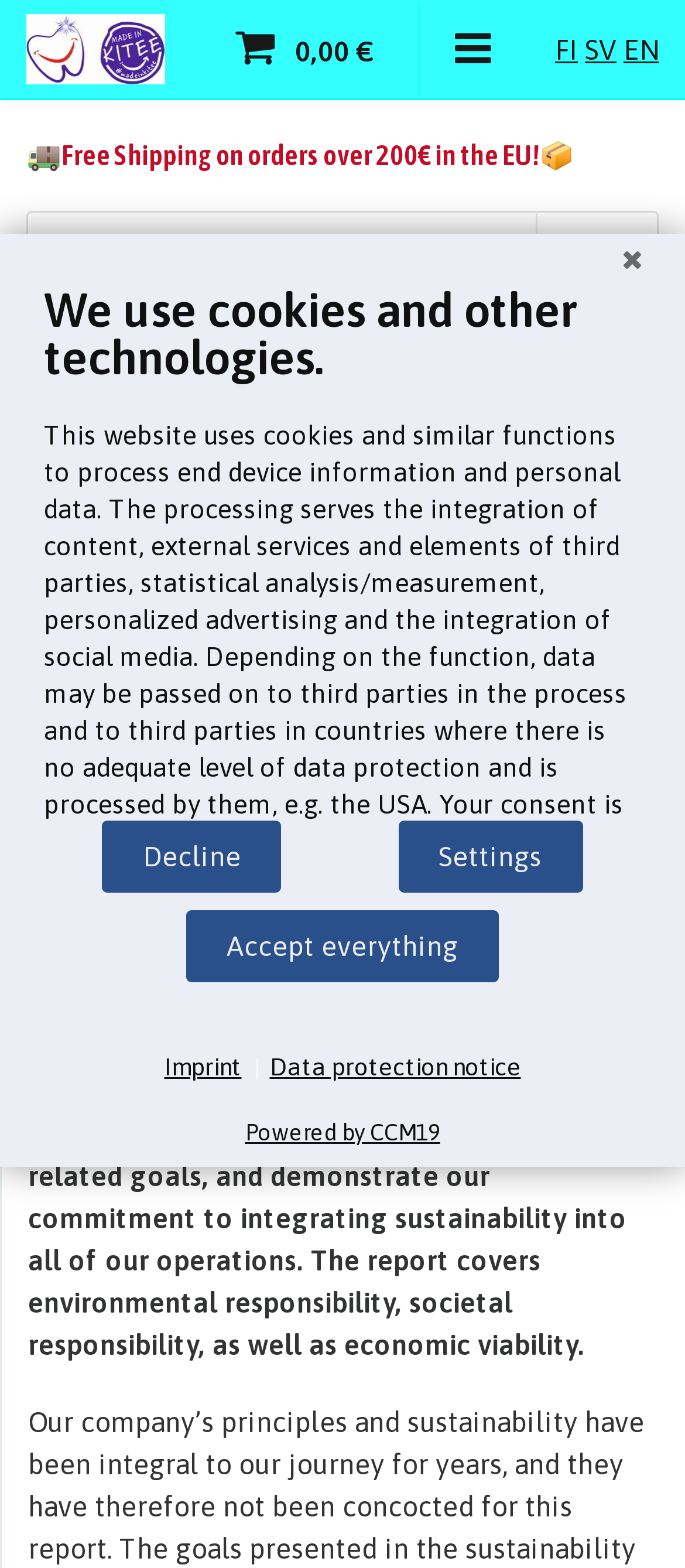Please give a succinct answer using a single word or phrase:
What is the topic of the report mentioned on the webpage?

Sustainability